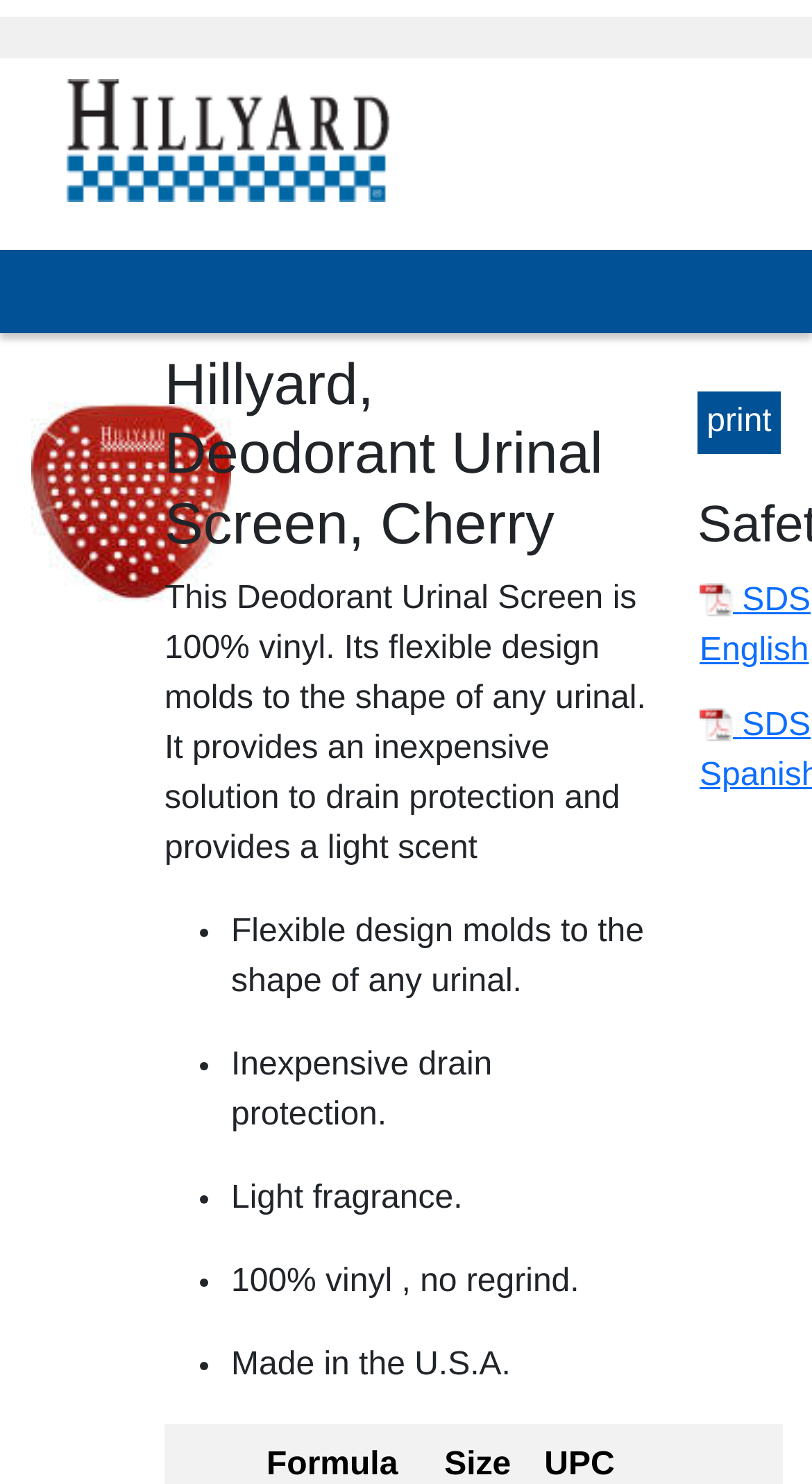What is the purpose of the Deodorant Urinal Screen?
Answer the question with a detailed explanation, including all necessary information.

I inferred the purpose of the product by reading the description, which mentions 'inexpensive drain protection' as one of its benefits.